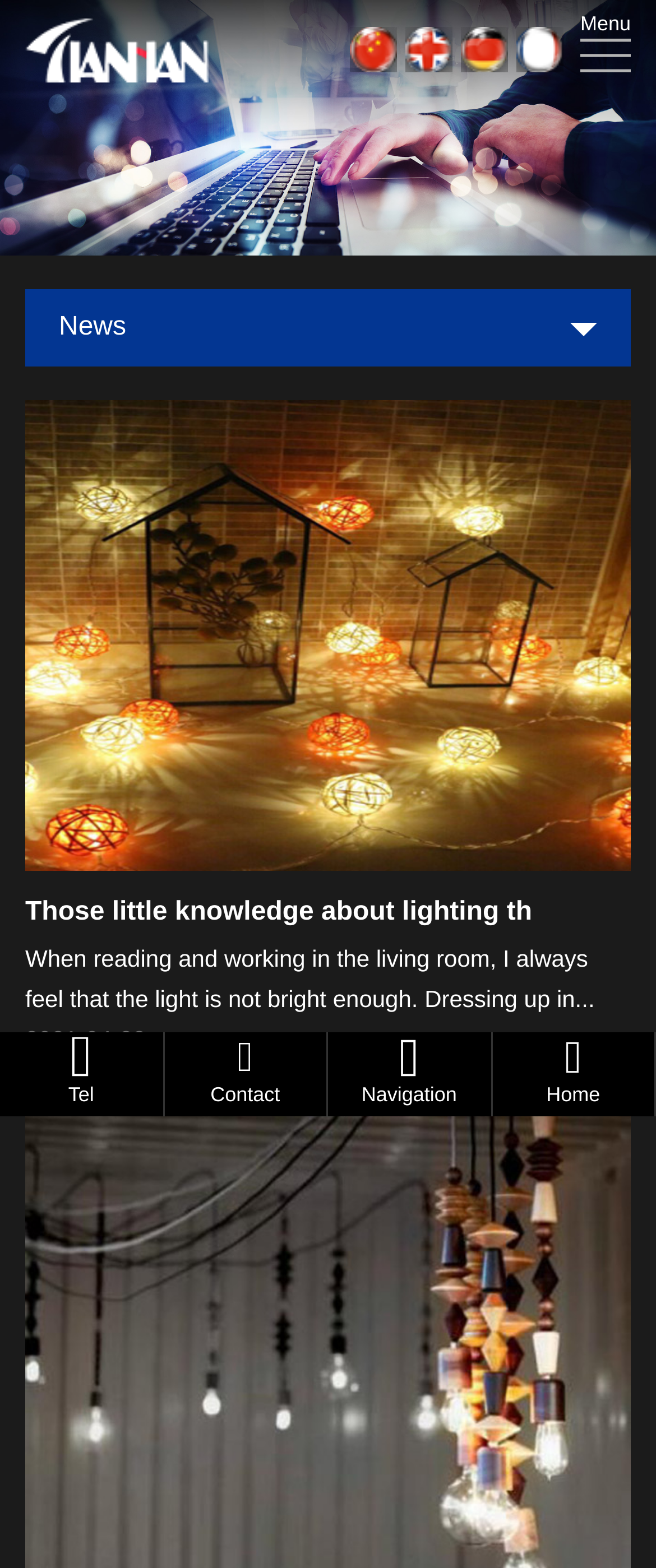Please answer the following question using a single word or phrase: 
How many icons are there in the navigation menu?

5